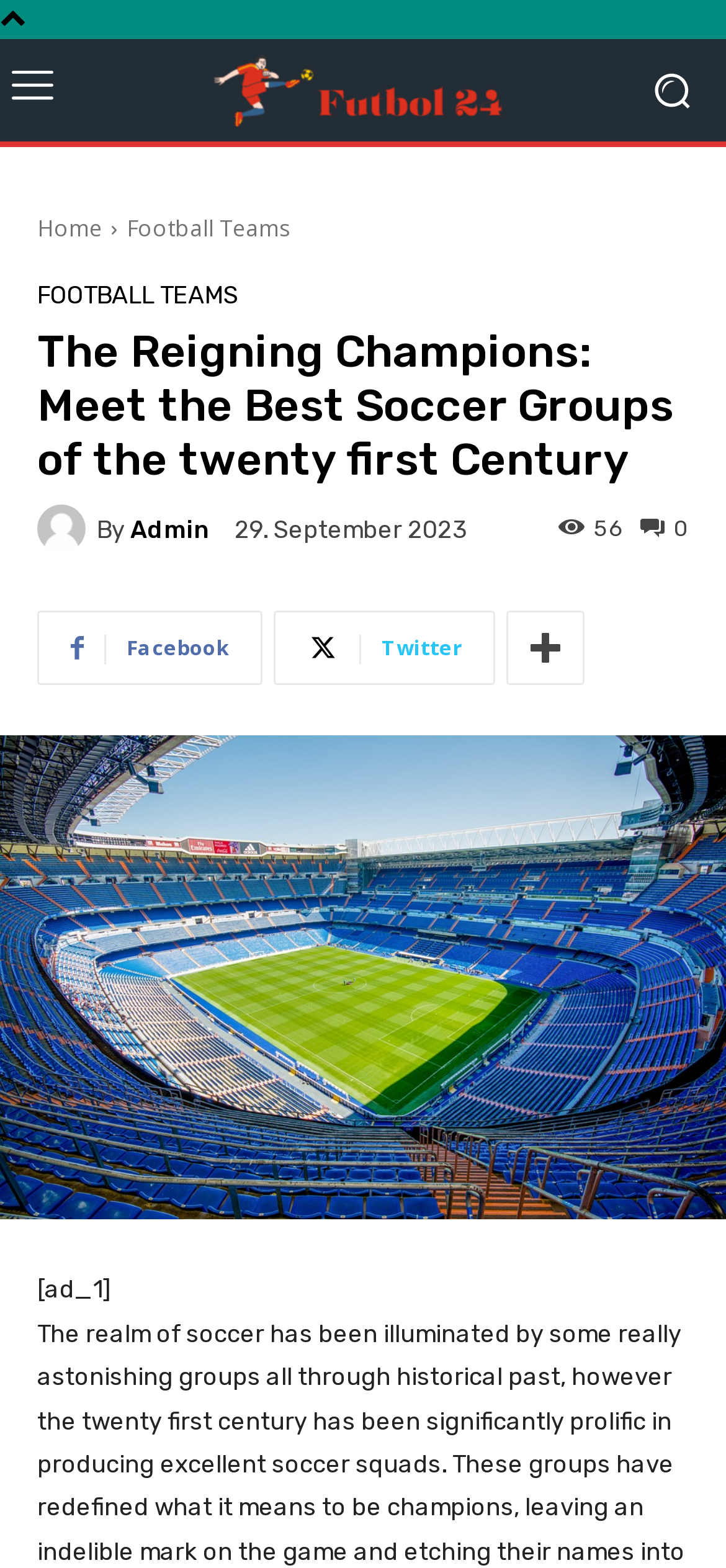Please provide a one-word or short phrase answer to the question:
What is the logo of the website?

Futbol24